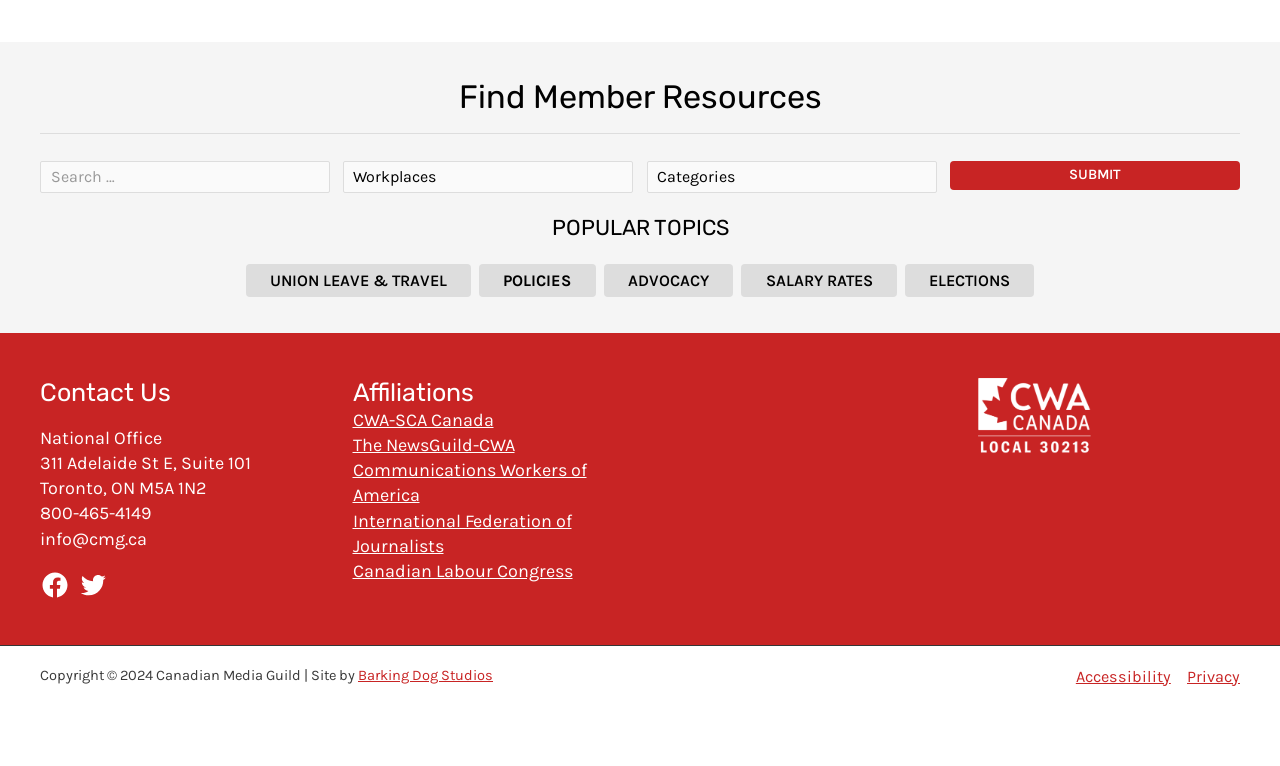Could you specify the bounding box coordinates for the clickable section to complete the following instruction: "Choose a category"?

[0.505, 0.21, 0.73, 0.252]